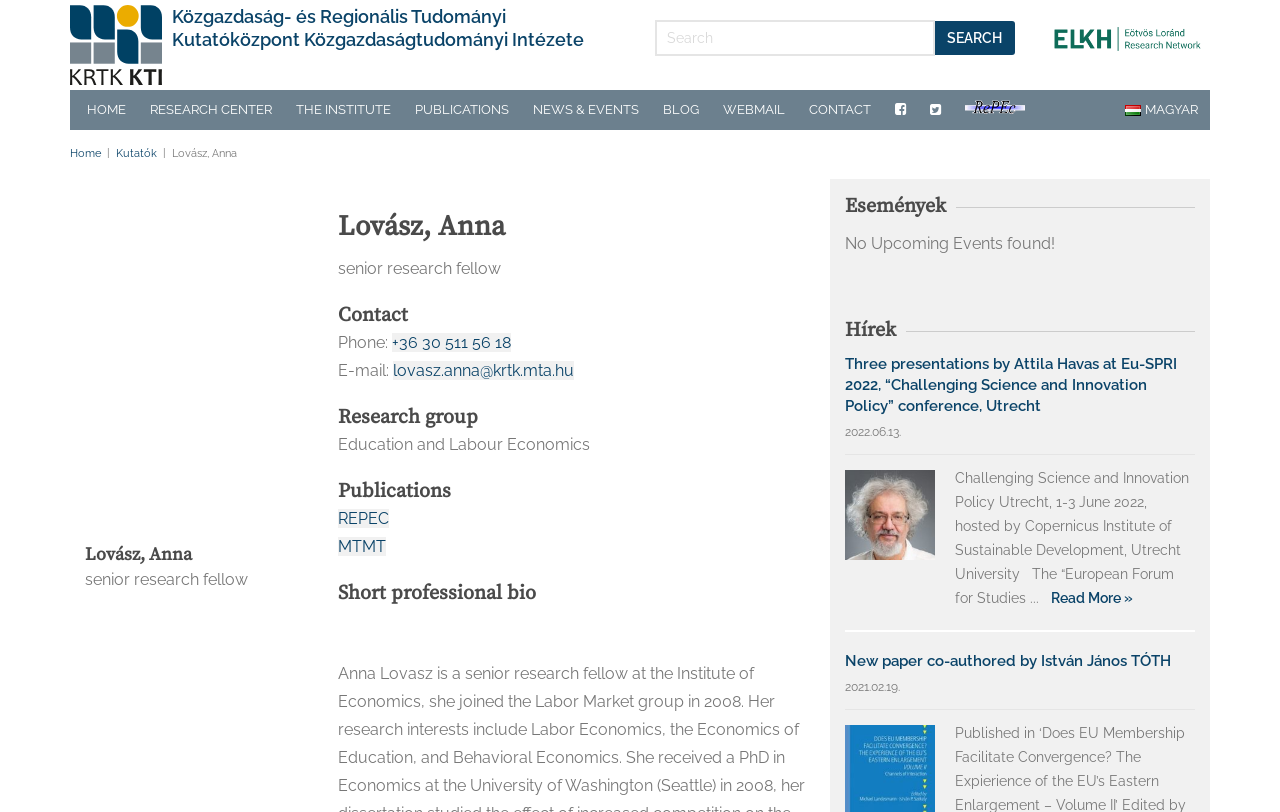Respond with a single word or phrase to the following question: What is Anna Lovasz's job title?

senior research fellow